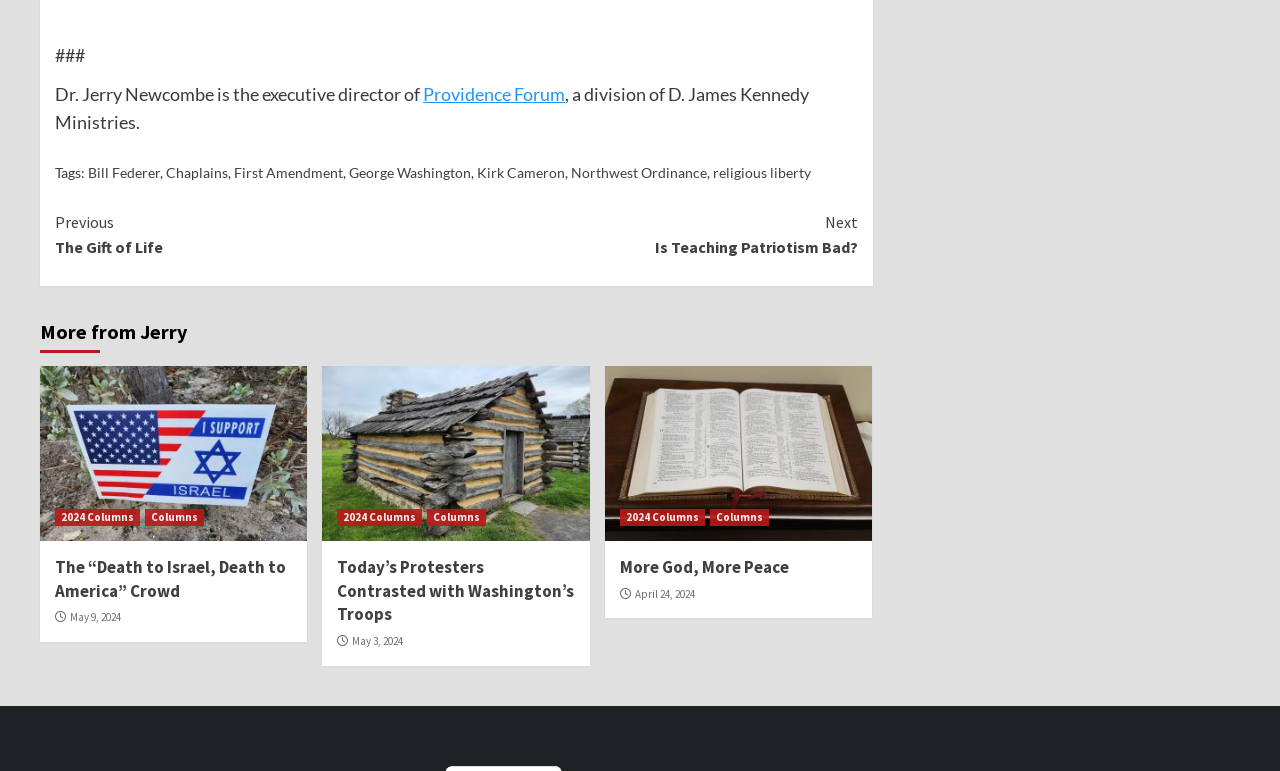Determine the bounding box coordinates of the clickable region to carry out the instruction: "Read the article by clicking 'Continue Reading'".

[0.043, 0.259, 0.67, 0.351]